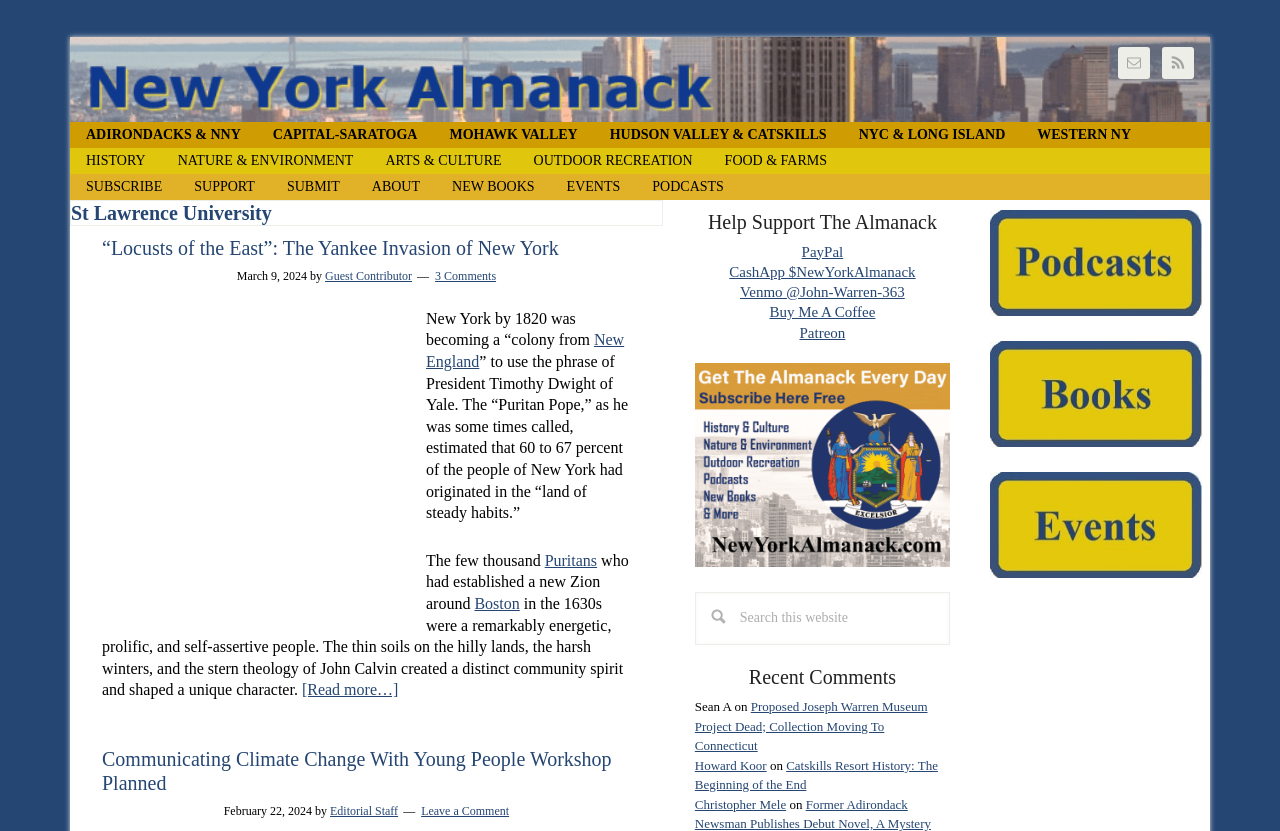Can you find and provide the main heading text of this webpage?

St Lawrence University